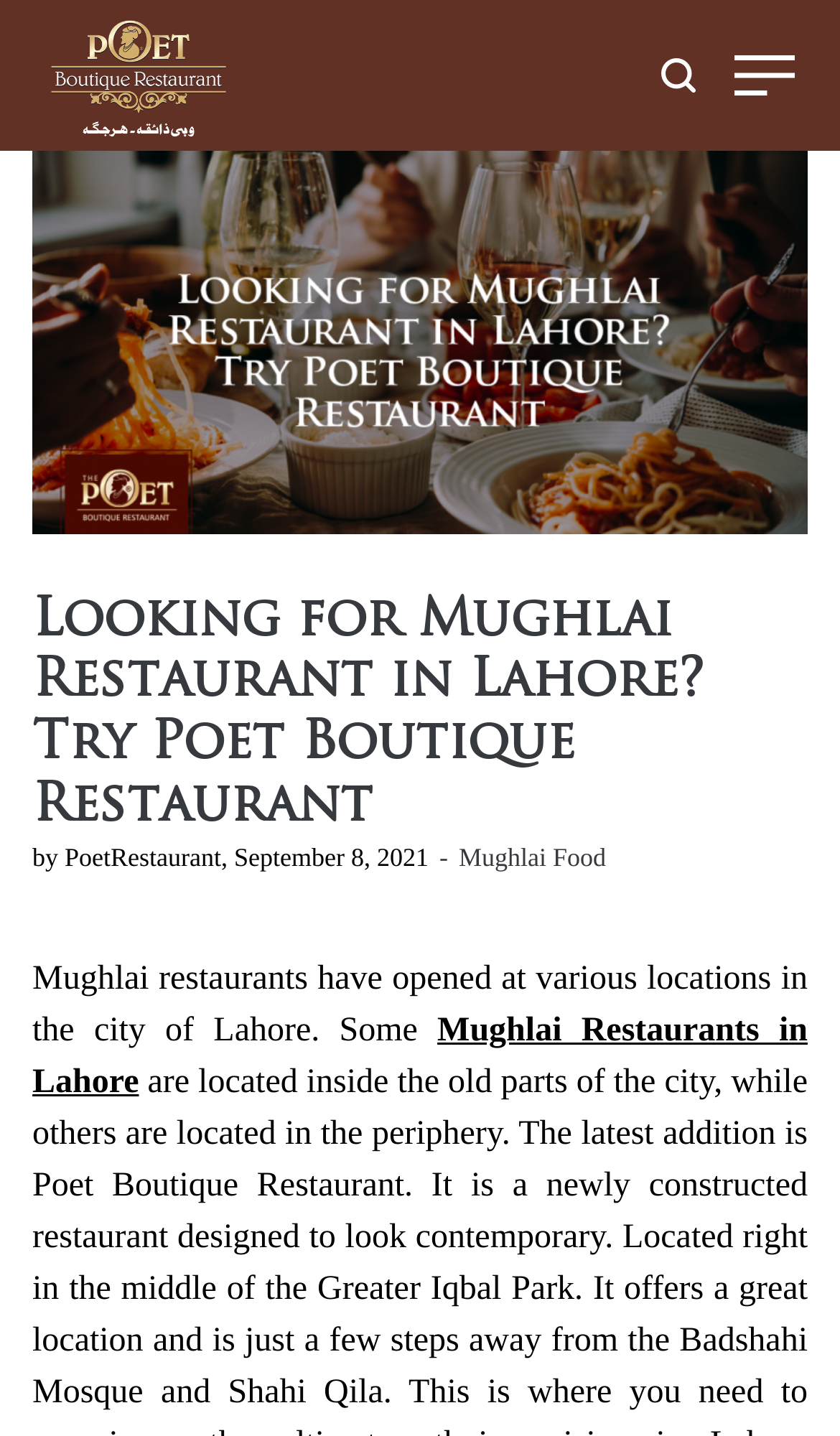Utilize the information from the image to answer the question in detail:
What is the topic of the content?

The webpage has multiple links and text with the phrase 'Mughlai restaurants in Lahore', which suggests that the topic of the content is about Mughlai restaurants in Lahore.